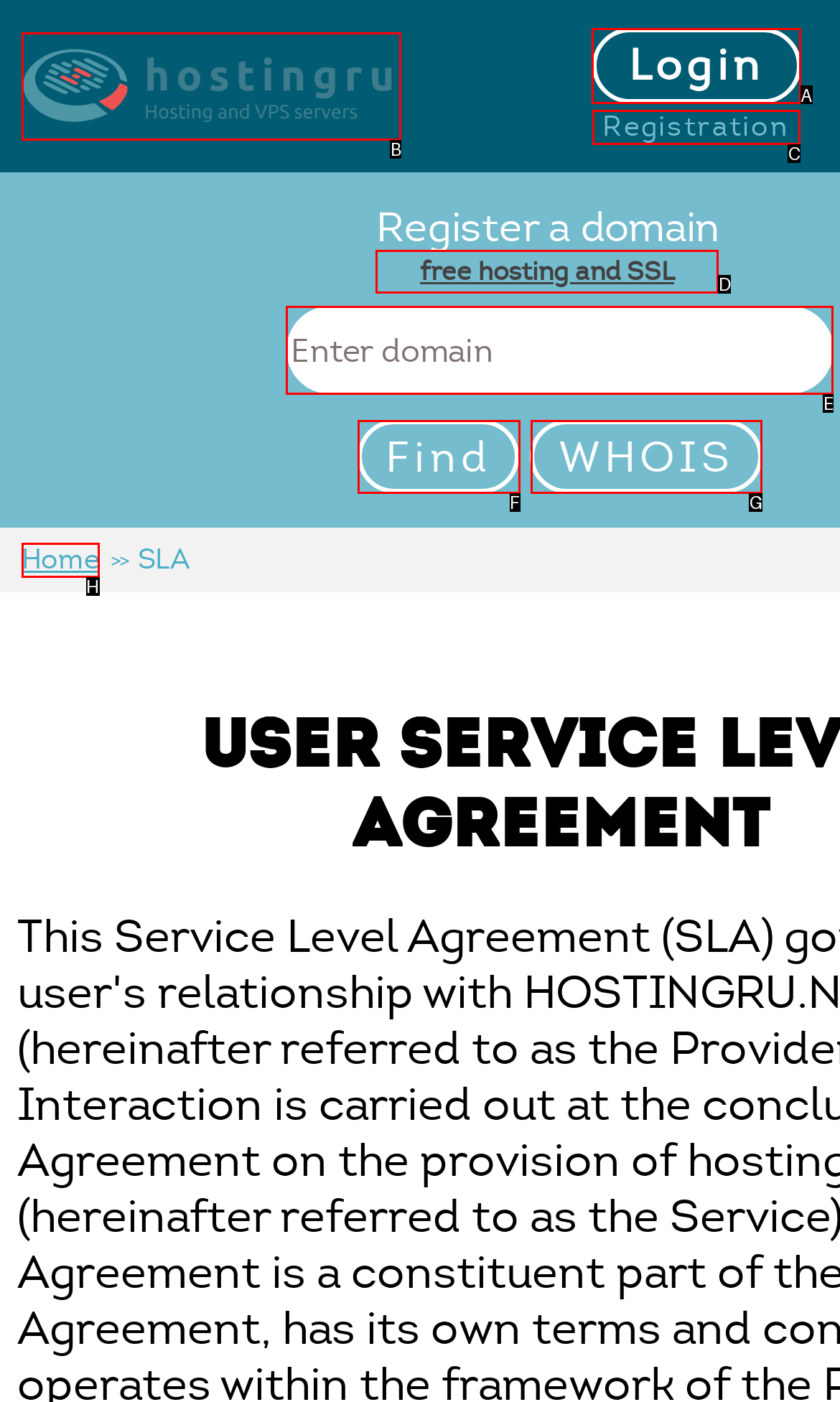Which HTML element should be clicked to fulfill the following task: login?
Reply with the letter of the appropriate option from the choices given.

A